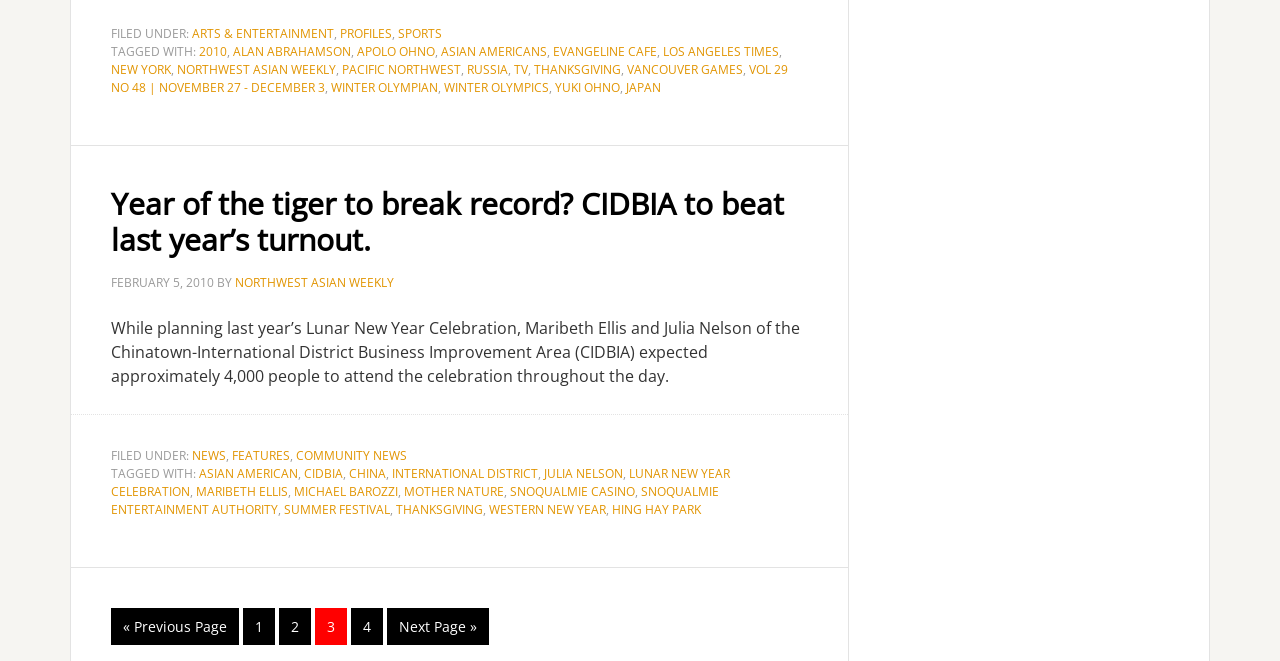Identify the bounding box coordinates of the region I need to click to complete this instruction: "Read the 'Green Wednesday: Boom or Bust for Cannabis Brands?' article".

None